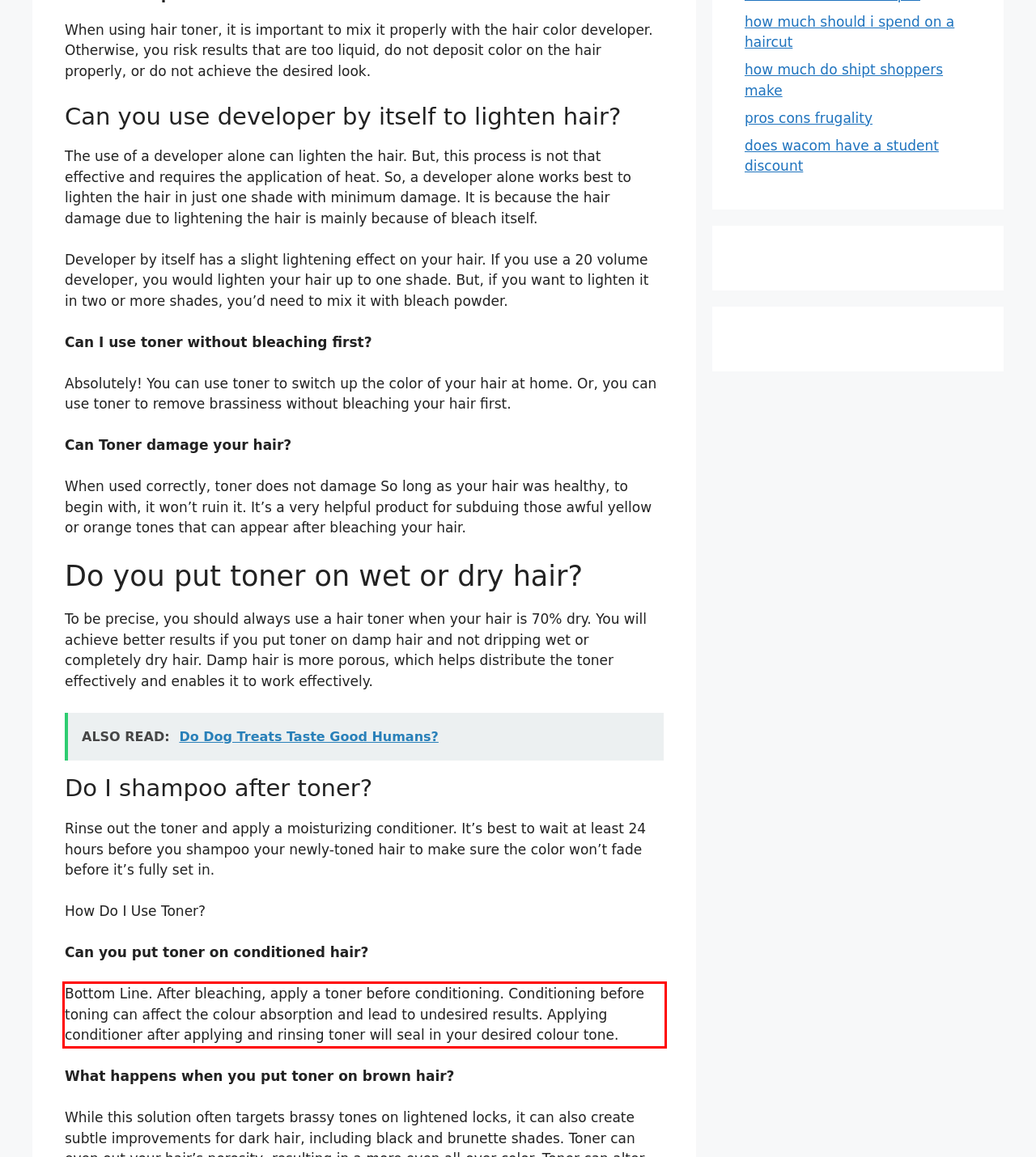Please examine the screenshot of the webpage and read the text present within the red rectangle bounding box.

Bottom Line. After bleaching, apply a toner before conditioning. Conditioning before toning can affect the colour absorption and lead to undesired results. Applying conditioner after applying and rinsing toner will seal in your desired colour tone.